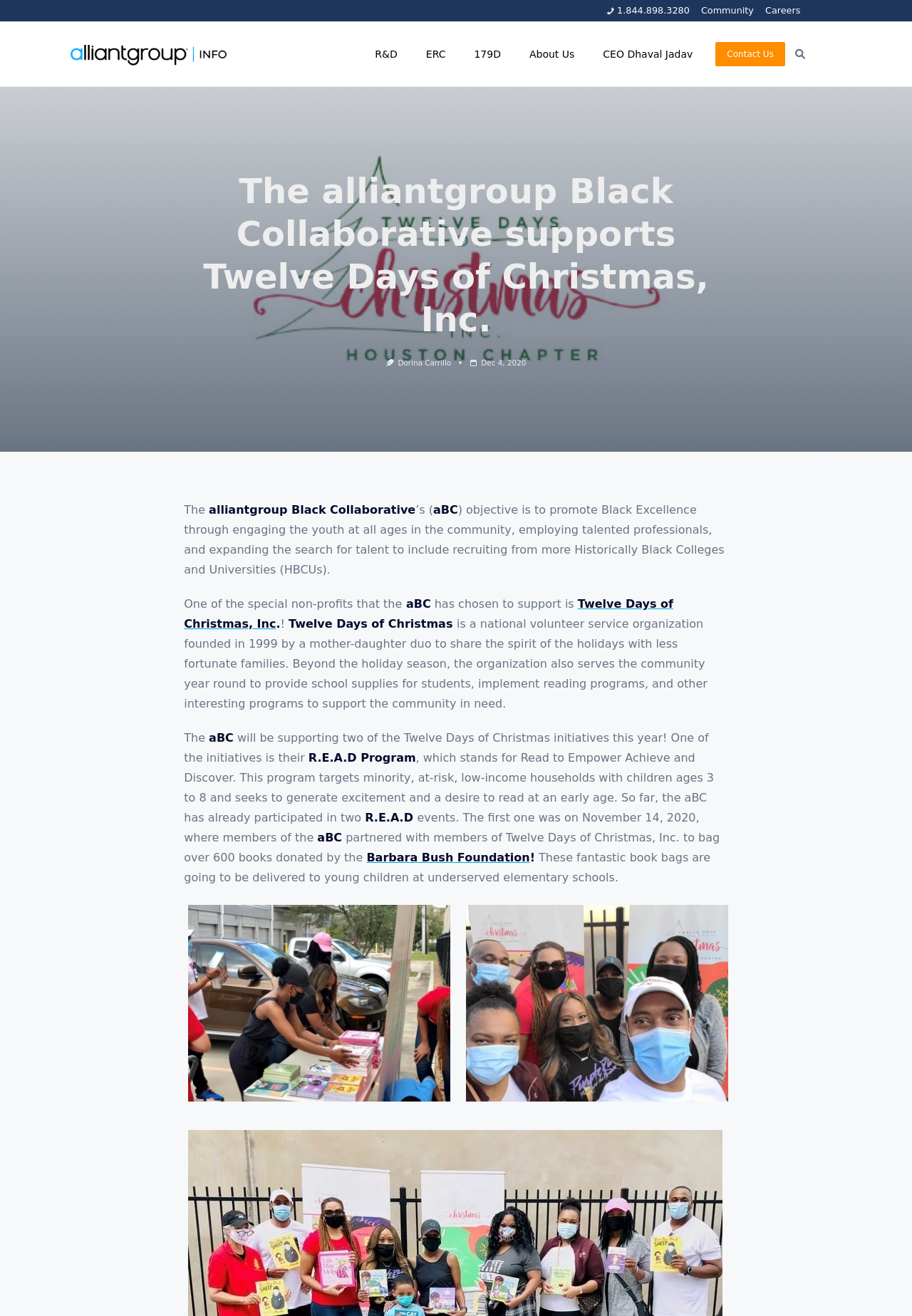Give a one-word or short phrase answer to this question: 
How many books were donated by the Barbara Bush Foundation?

Over 600